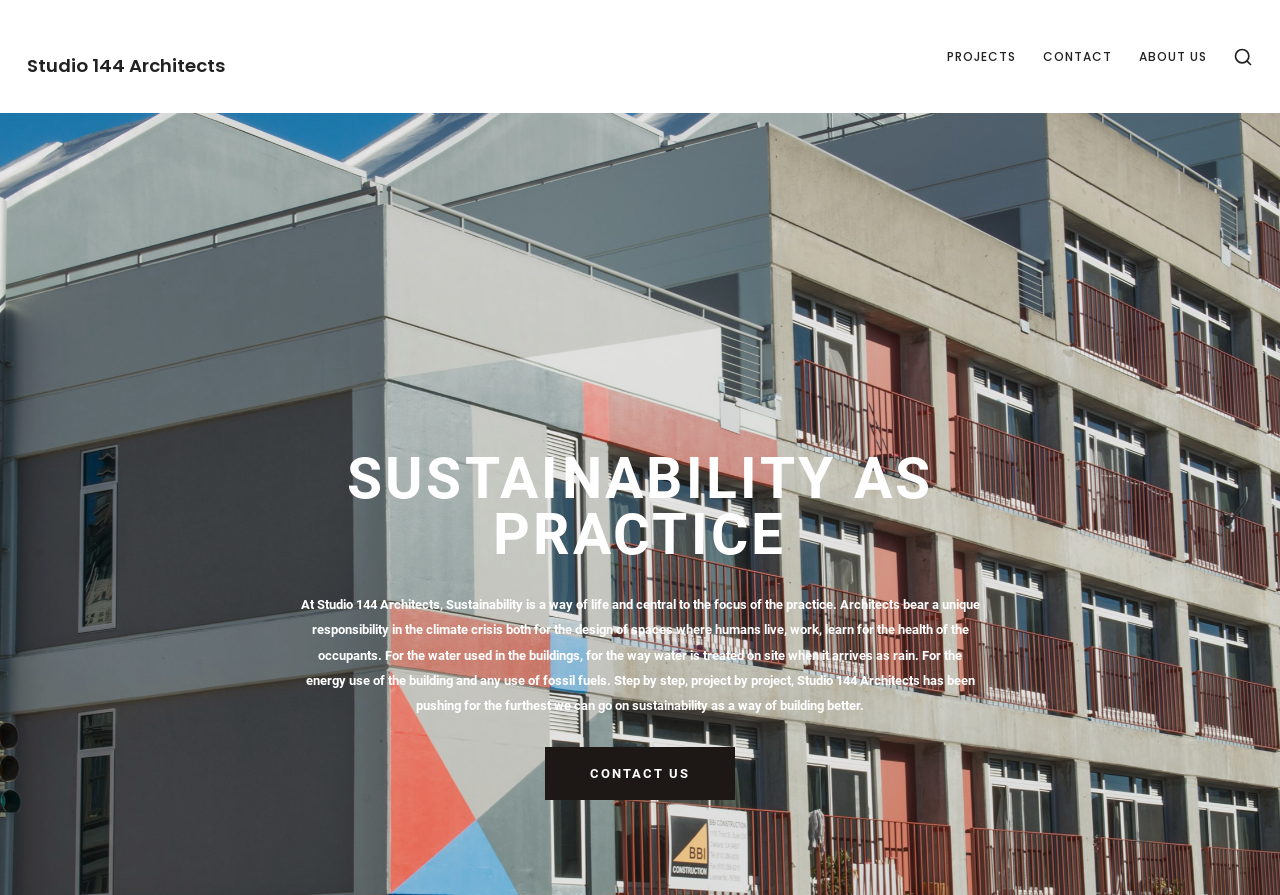Please determine the headline of the webpage and provide its content.

SUSTAINABILITY AS PRACTICE